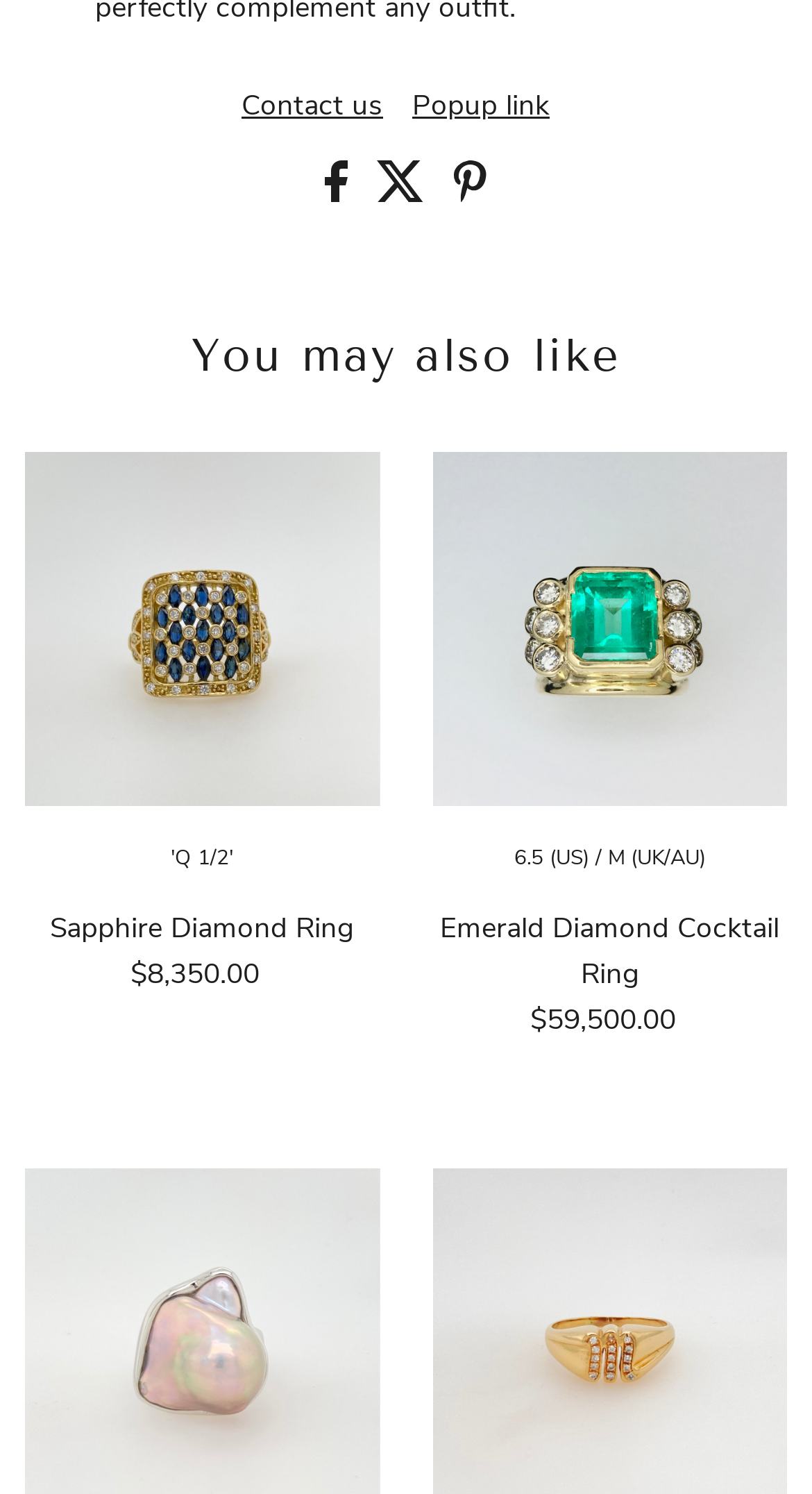Could you provide the bounding box coordinates for the portion of the screen to click to complete this instruction: "View 'Sapphire Diamond Ring'"?

[0.03, 0.302, 0.468, 0.54]